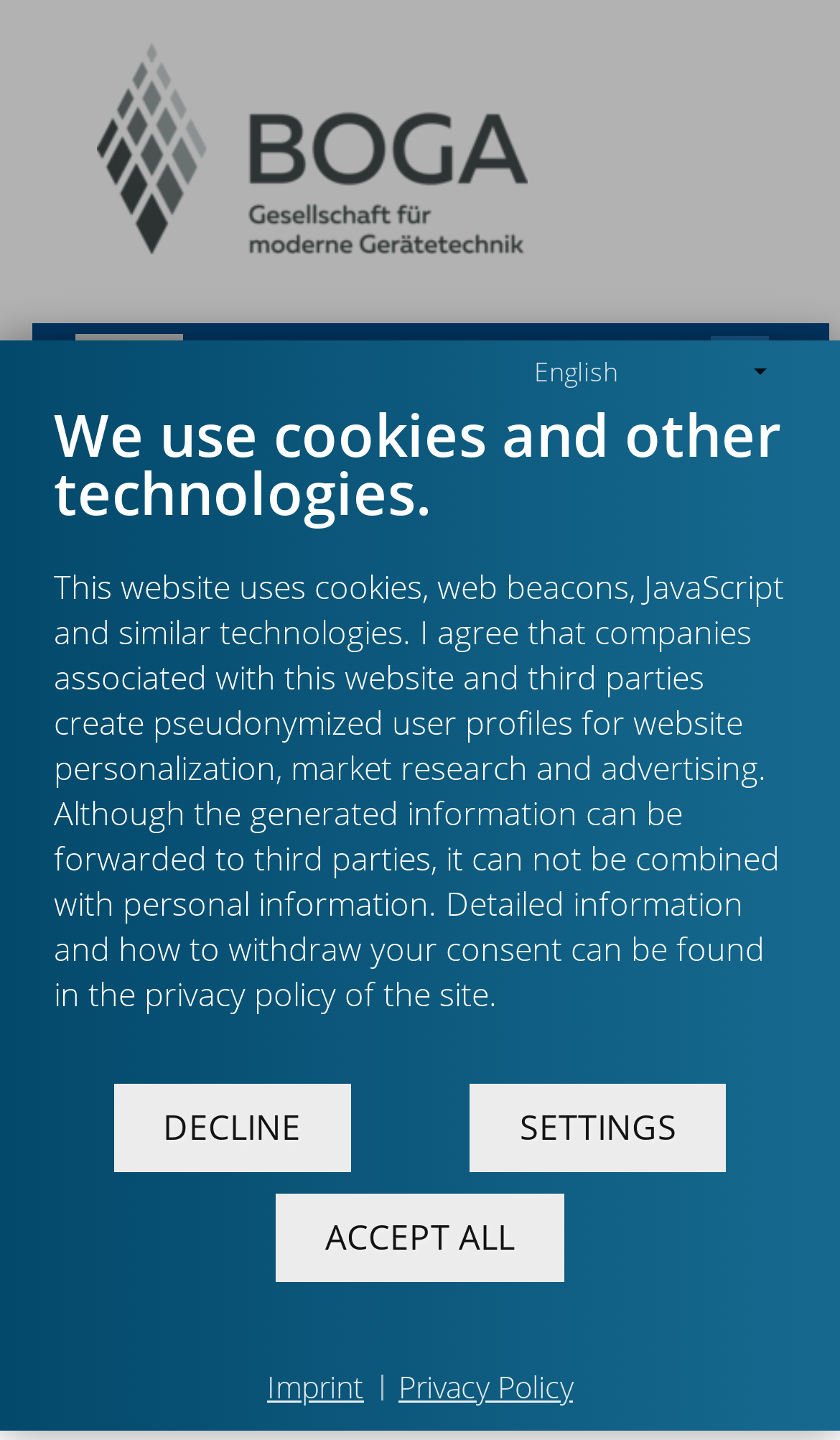What is the purpose of the link at the bottom?
From the image, respond using a single word or phrase.

Imprint and Privacy Policy